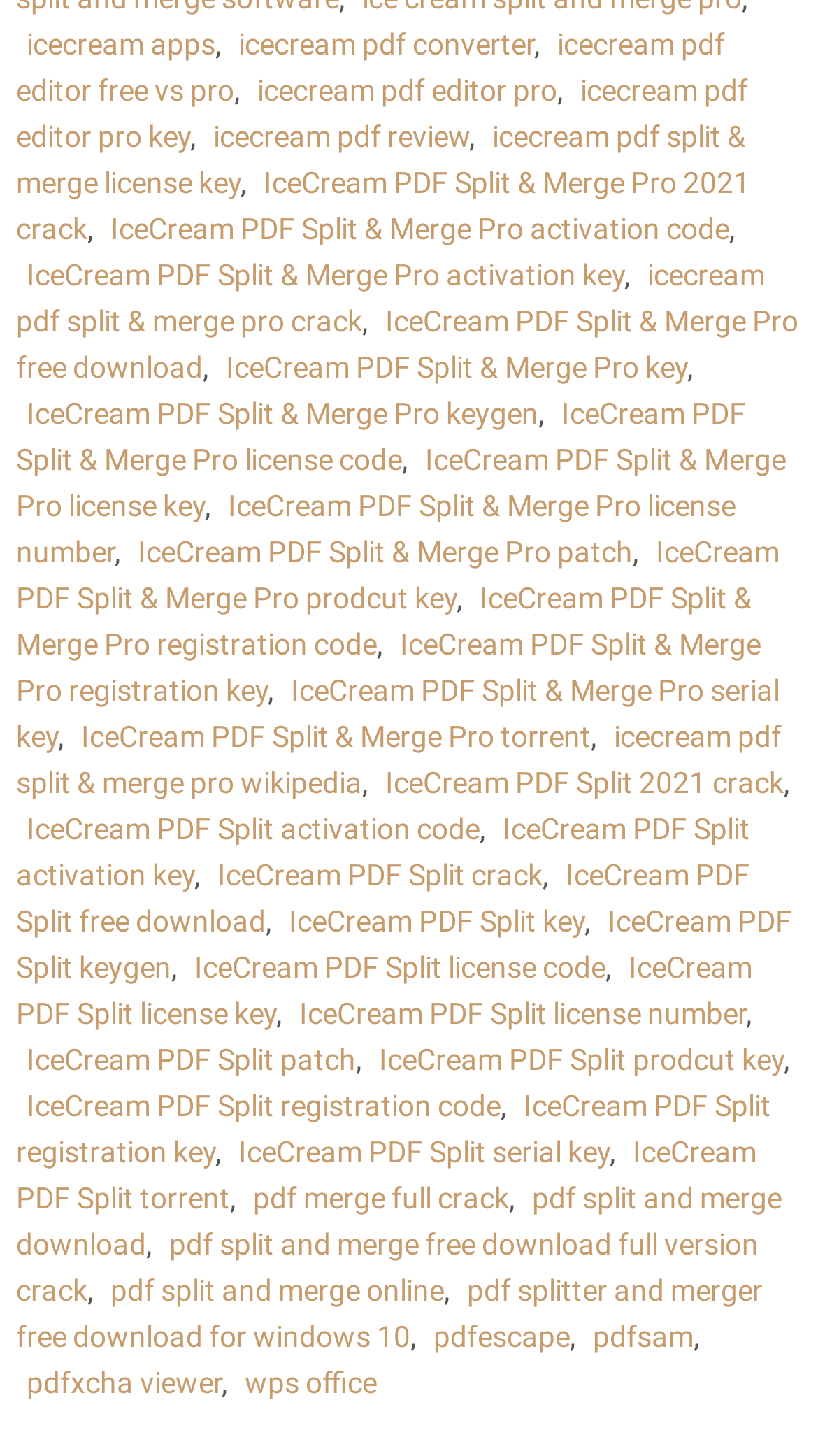Given the element description "IceCream PDF Split license key", identify the bounding box of the corresponding UI element.

[0.02, 0.653, 0.92, 0.707]